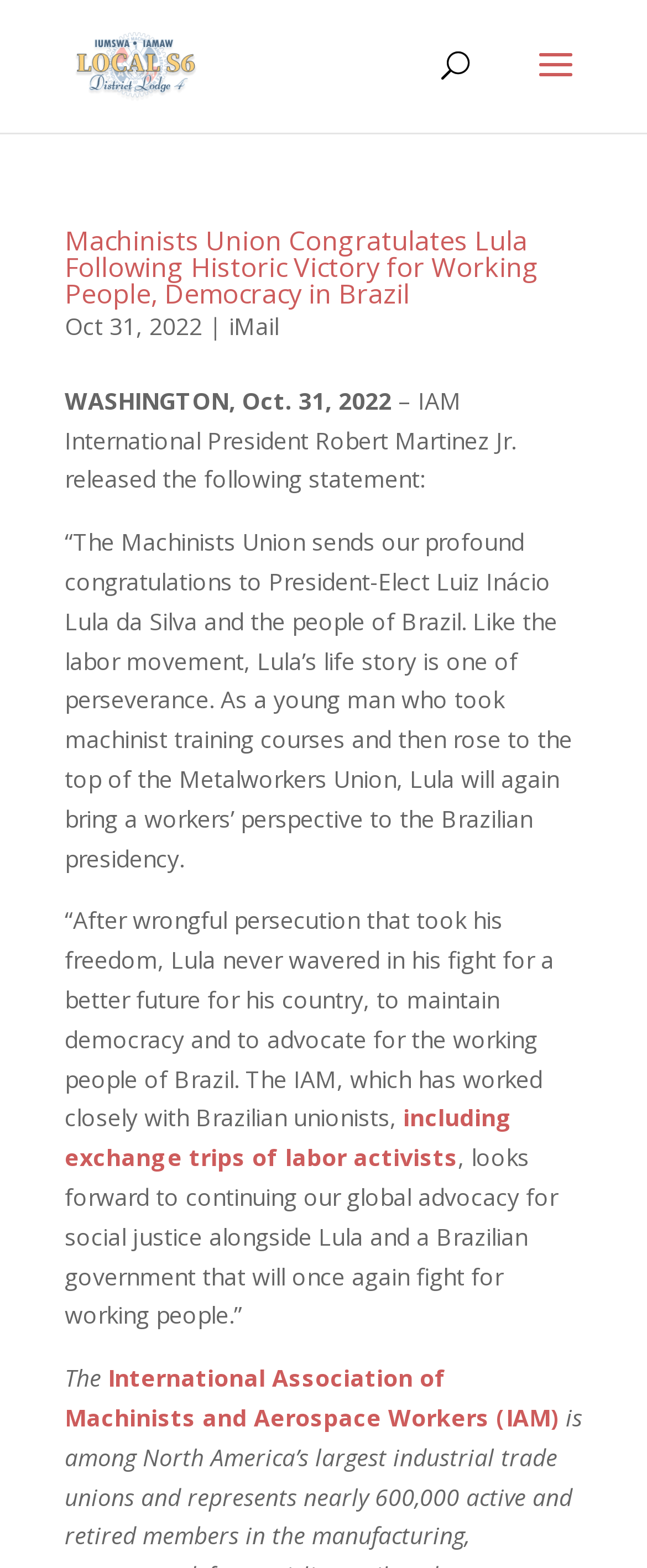With reference to the image, please provide a detailed answer to the following question: What is the name of the union?

I determined the answer by looking at the text content of the webpage, specifically the heading 'Machinists Union Congratulates Lula Following Historic Victory for Working People, Democracy in Brazil' and the link 'International Association of Machinists and Aerospace Workers (IAM)'.